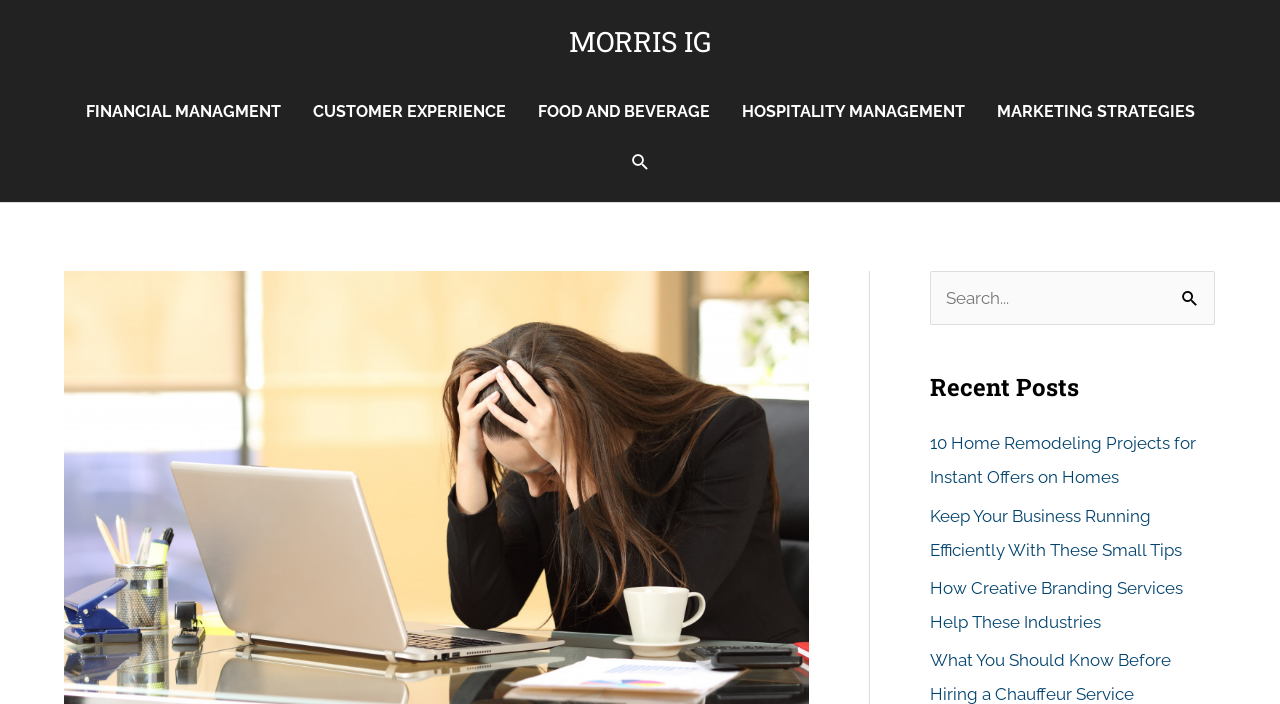How many recent posts are listed?
Please answer the question with as much detail as possible using the screenshot.

The recent posts section is located at the bottom right of the webpage, and it lists 3 recent posts with their titles: '10 Home Remodeling Projects for Instant Offers on Homes', 'Keep Your Business Running Efficiently With These Small Tips', and 'How Creative Branding Services Help These Industries'.